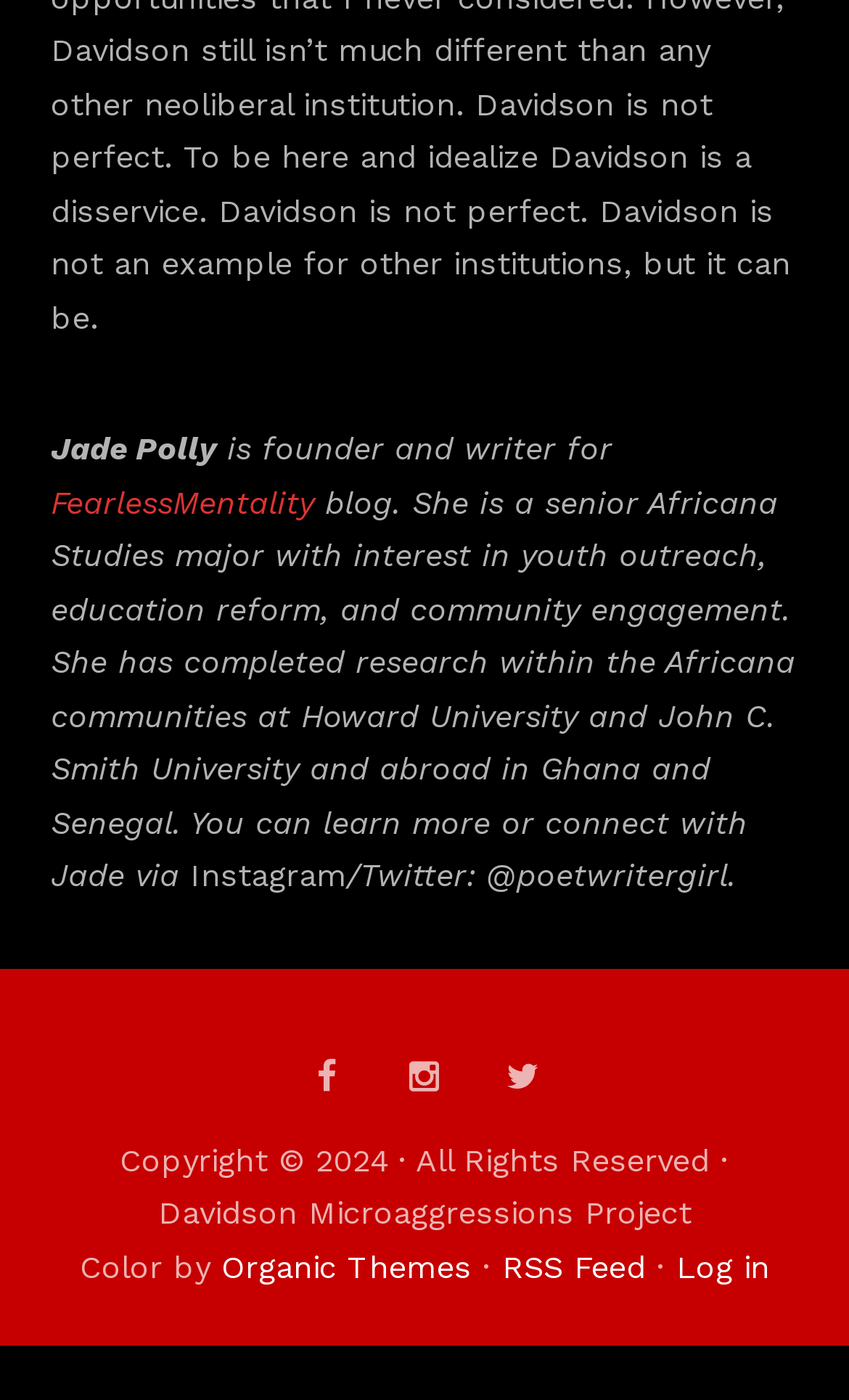Find the coordinates for the bounding box of the element with this description: "Organic Themes".

[0.26, 0.892, 0.555, 0.917]